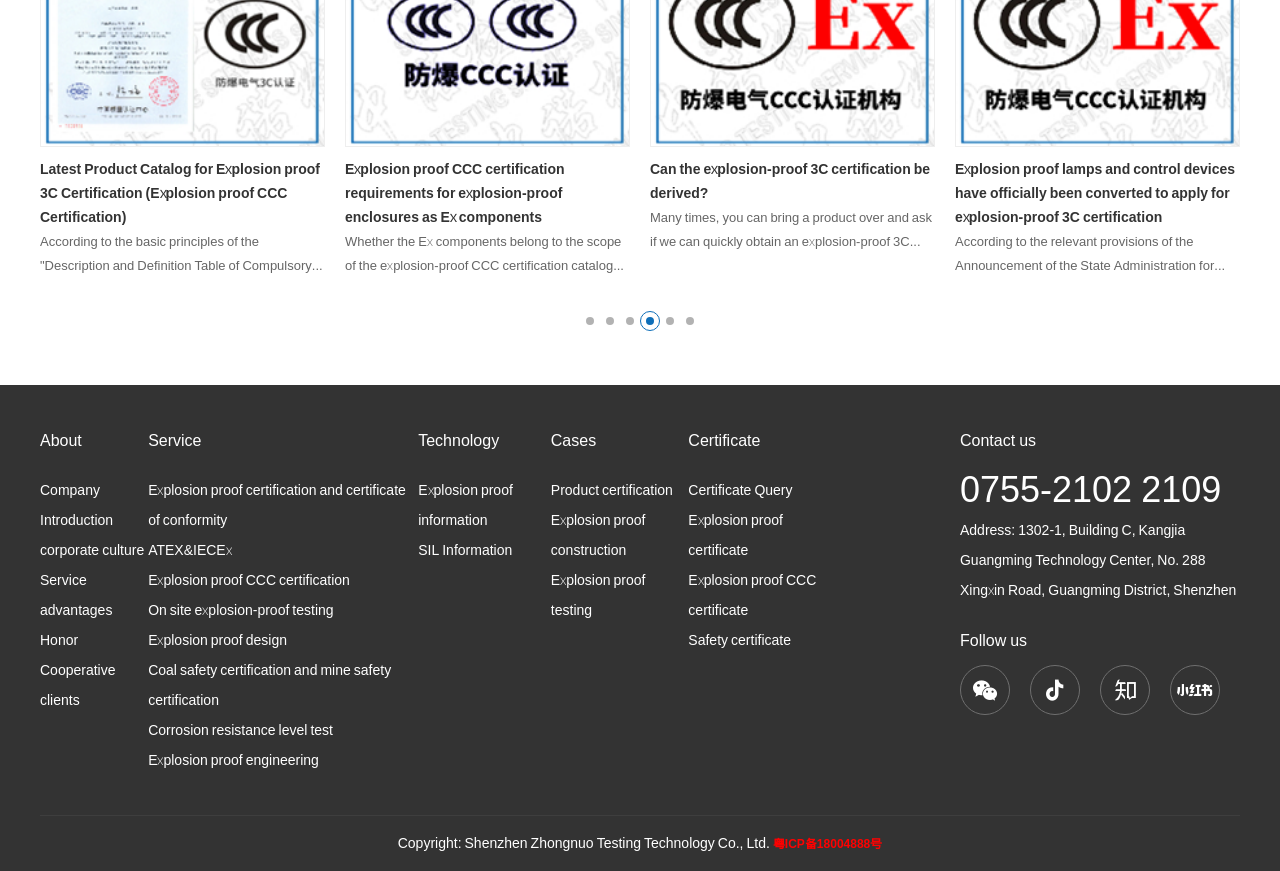What is the copyright information?
Based on the visual details in the image, please answer the question thoroughly.

I found the copyright information at the bottom of the webpage, which is 'Copyright: Shenzhen Zhongnuo Testing Technology Co., Ltd.'.